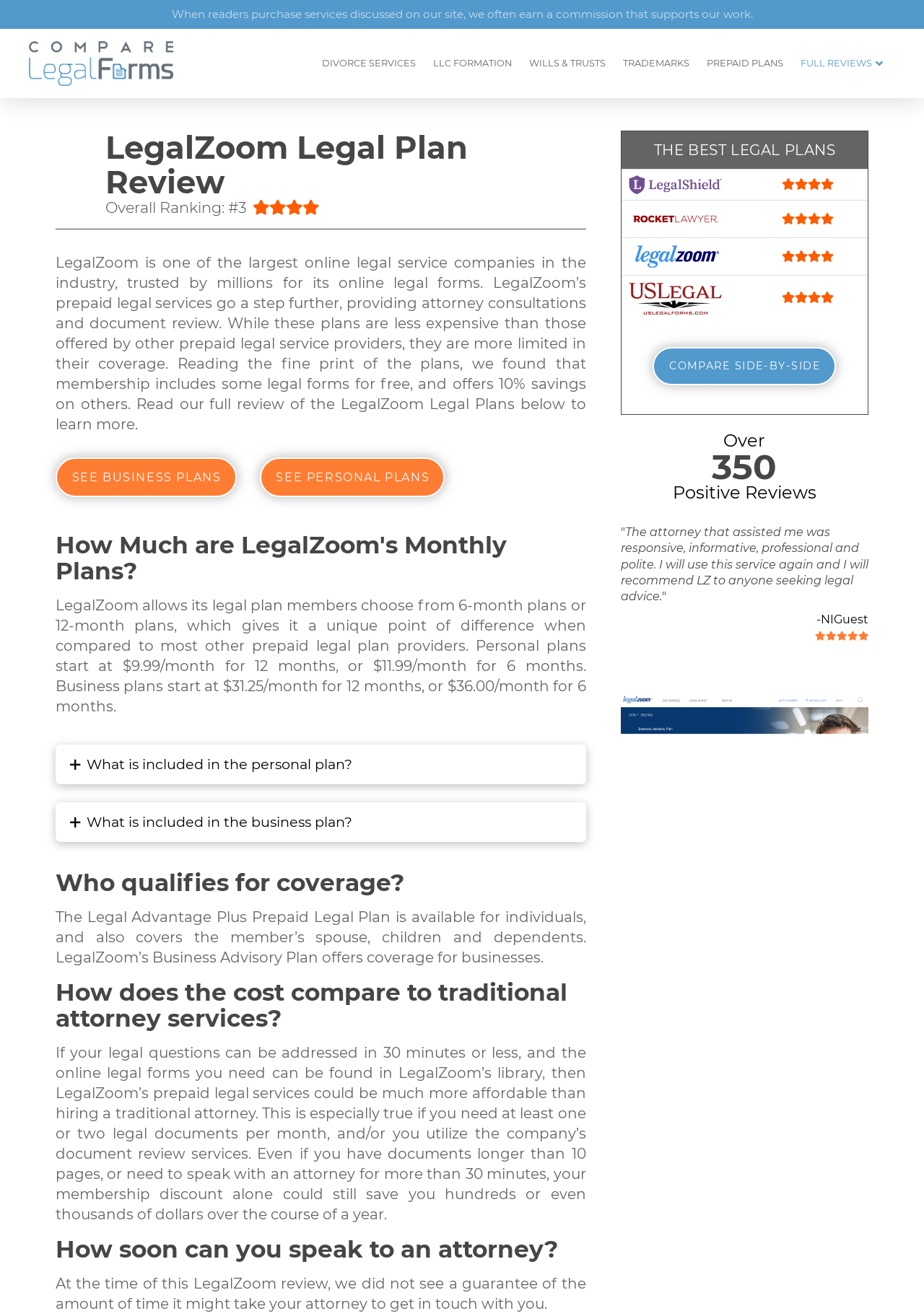How many positive reviews are mentioned on the webpage?
Provide a one-word or short-phrase answer based on the image.

Over 350